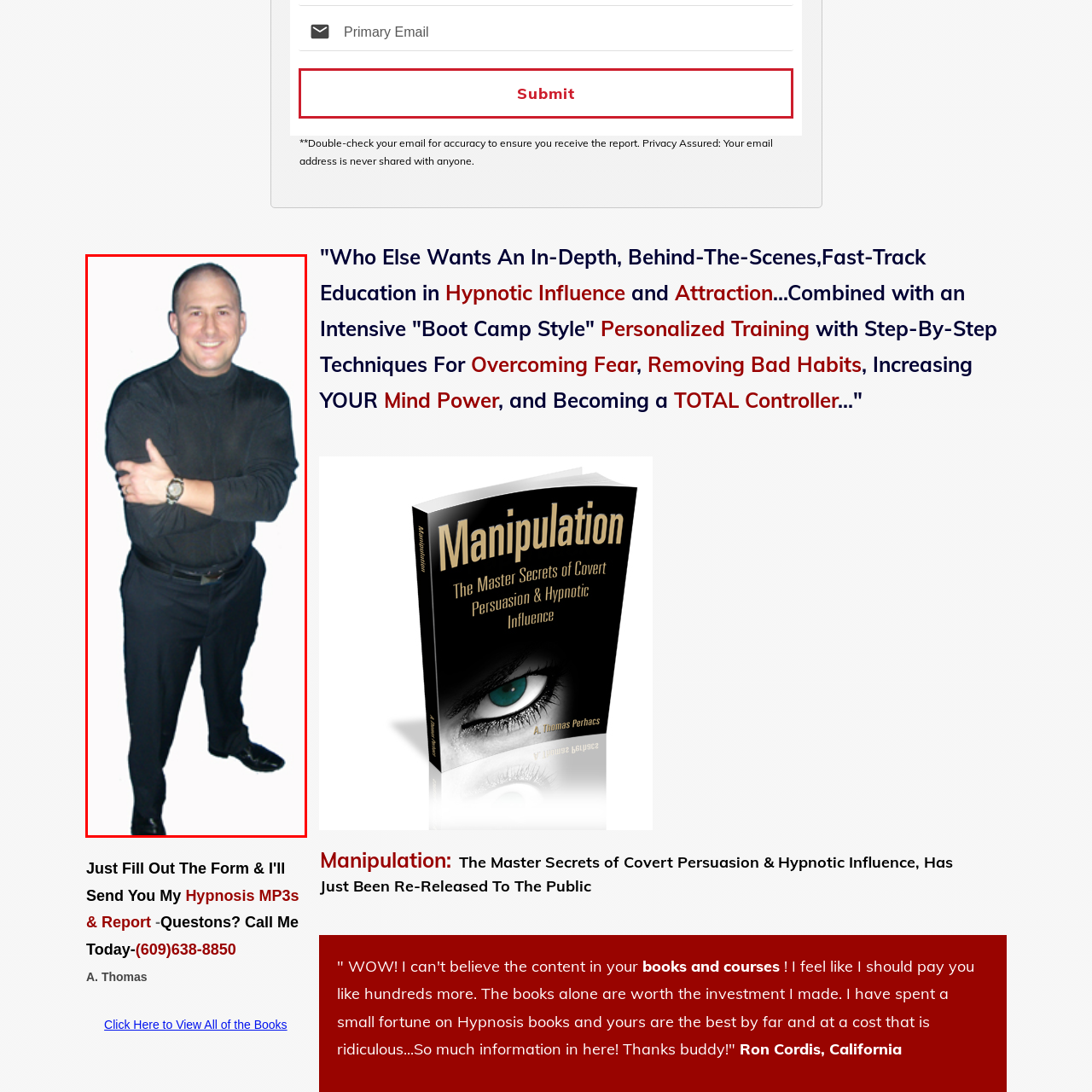Generate an in-depth caption for the image enclosed by the red boundary.

The image features a man confidently standing with his arms crossed, exuding a professional demeanor. He wears a form-fitting black turtleneck and tailored black trousers, complemented by a stylish watch on his left wrist. His friendly smile and approachable posture suggest a warm personality, making him seem relatable and engaging. The plain white background emphasizes his attire and expression, drawing attention to him as the focal point of the image. This visual representation aligns well with themes of professionalism and charisma, likely highlighting his role in the context of hypnosis and influence, as suggested by the surrounding content on the webpage.